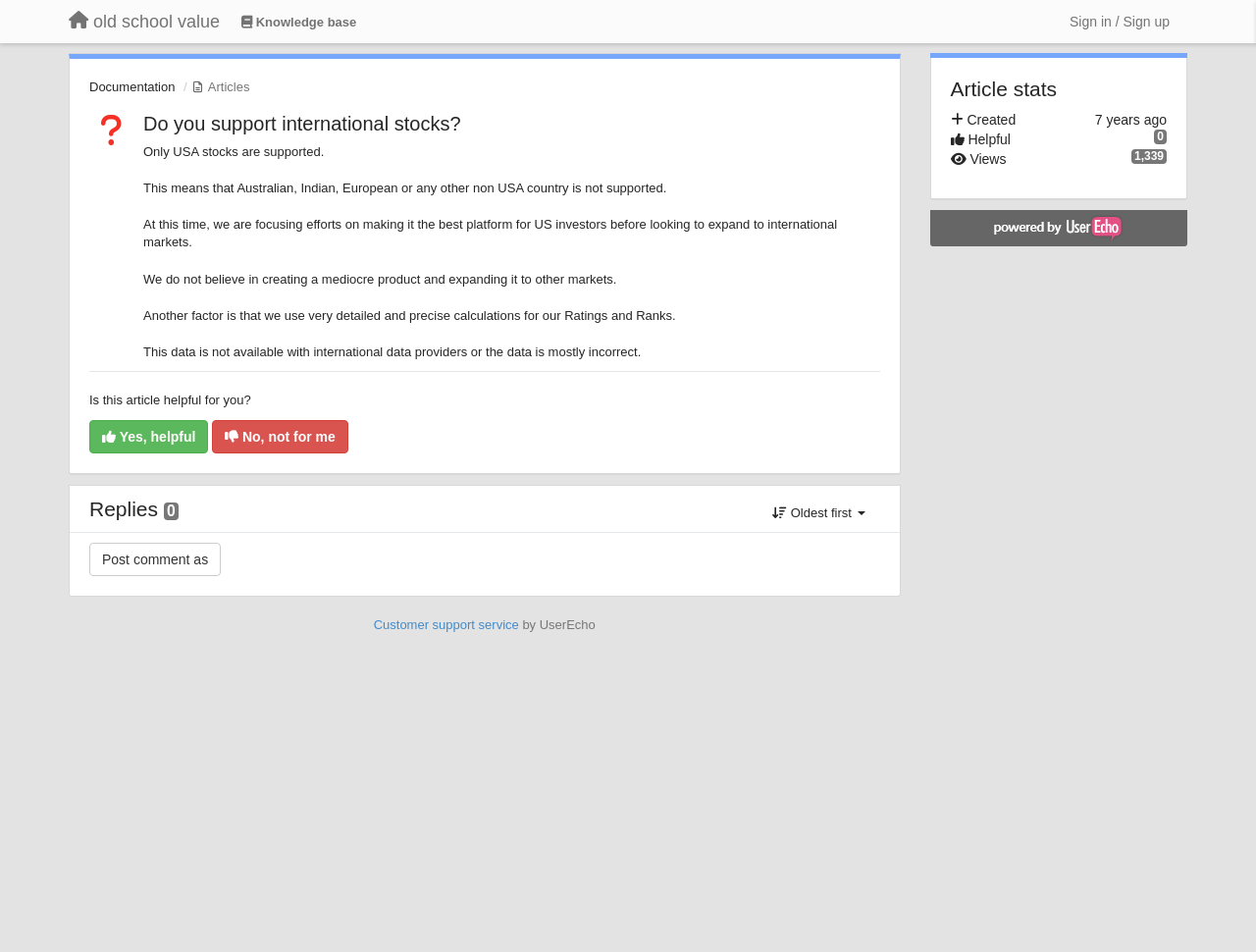Can you find the bounding box coordinates for the UI element given this description: "Oldest first"? Provide the coordinates as four float numbers between 0 and 1: [left, top, right, bottom].

[0.603, 0.519, 0.7, 0.559]